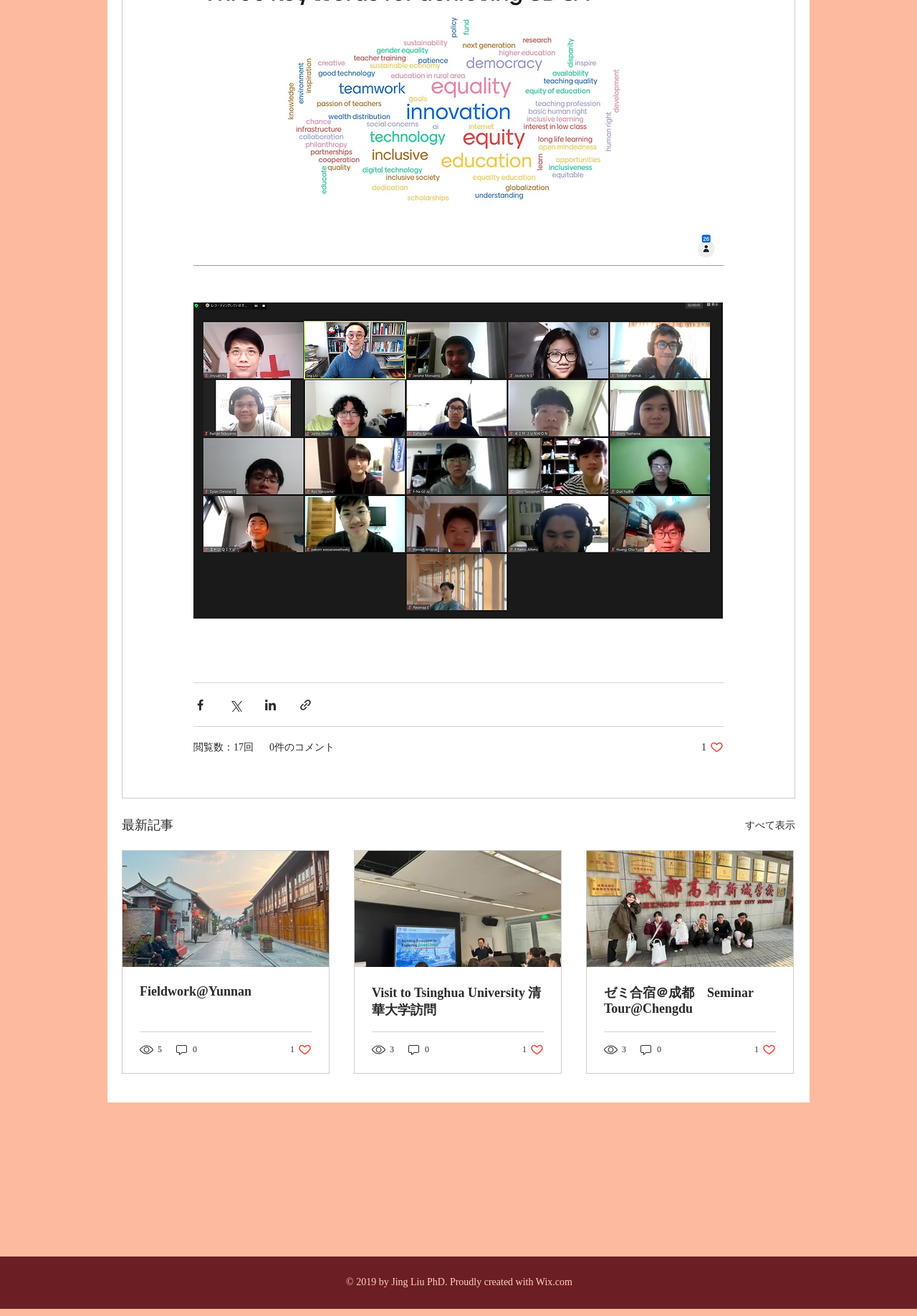Bounding box coordinates are specified in the format (top-left x, top-left y, bottom-right x, bottom-right y). All values are floating point numbers bounded between 0 and 1. Please provide the bounding box coordinate of the region this sentence describes: parent_node: Fieldwork@Yunnan

[0.134, 0.647, 0.359, 0.735]